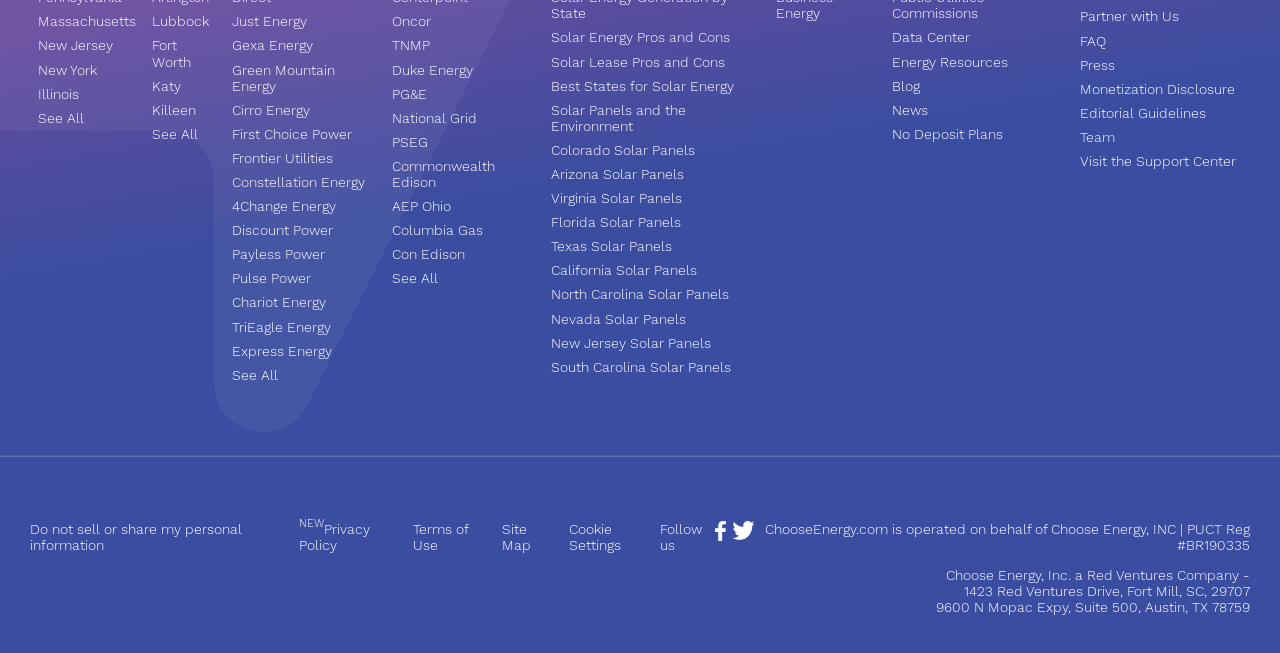Reply to the question with a brief word or phrase: What is the company name mentioned at the bottom of the webpage?

Choose Energy, Inc.